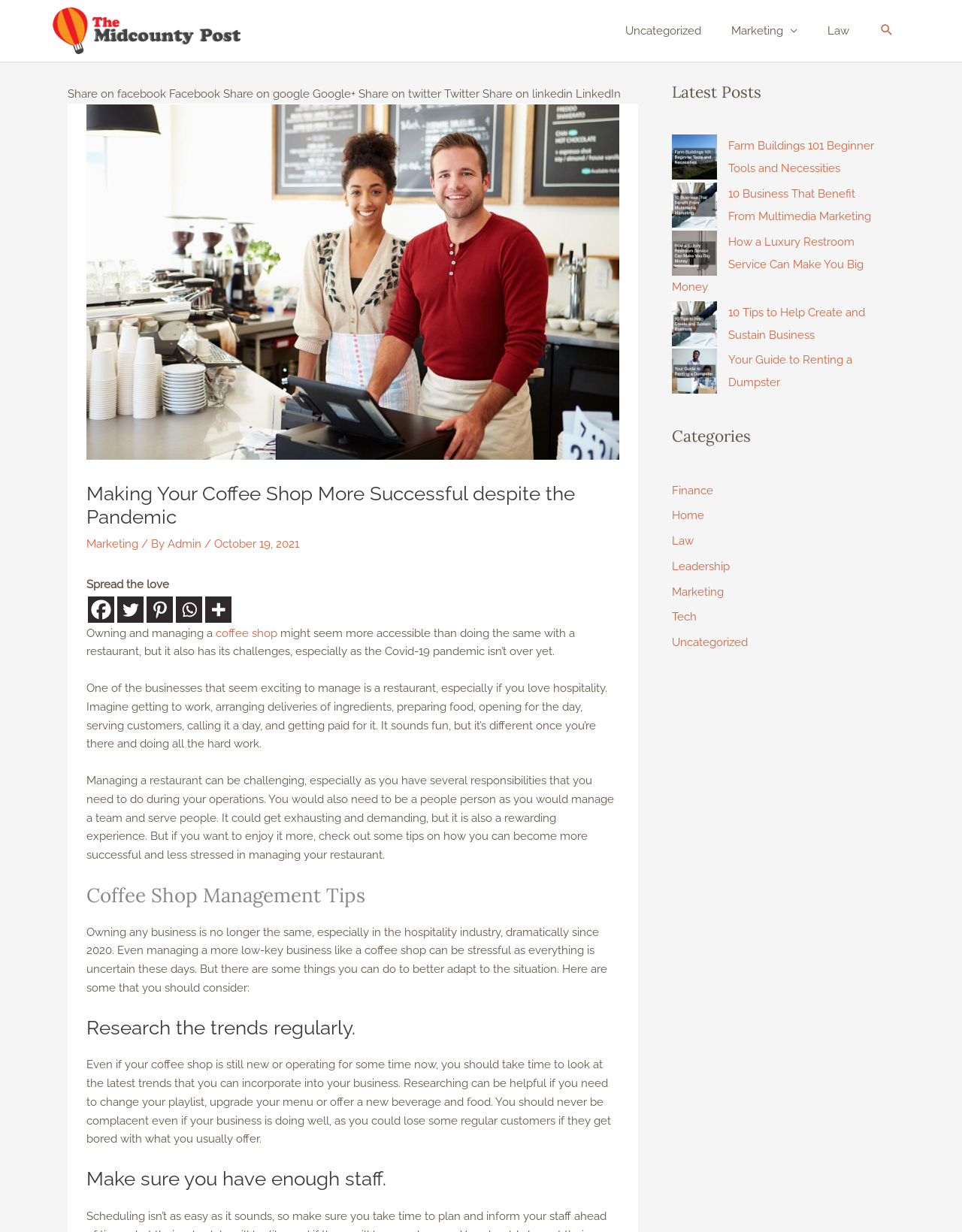Identify and provide the bounding box coordinates of the UI element described: "Finance". The coordinates should be formatted as [left, top, right, bottom], with each number being a float between 0 and 1.

[0.698, 0.392, 0.741, 0.403]